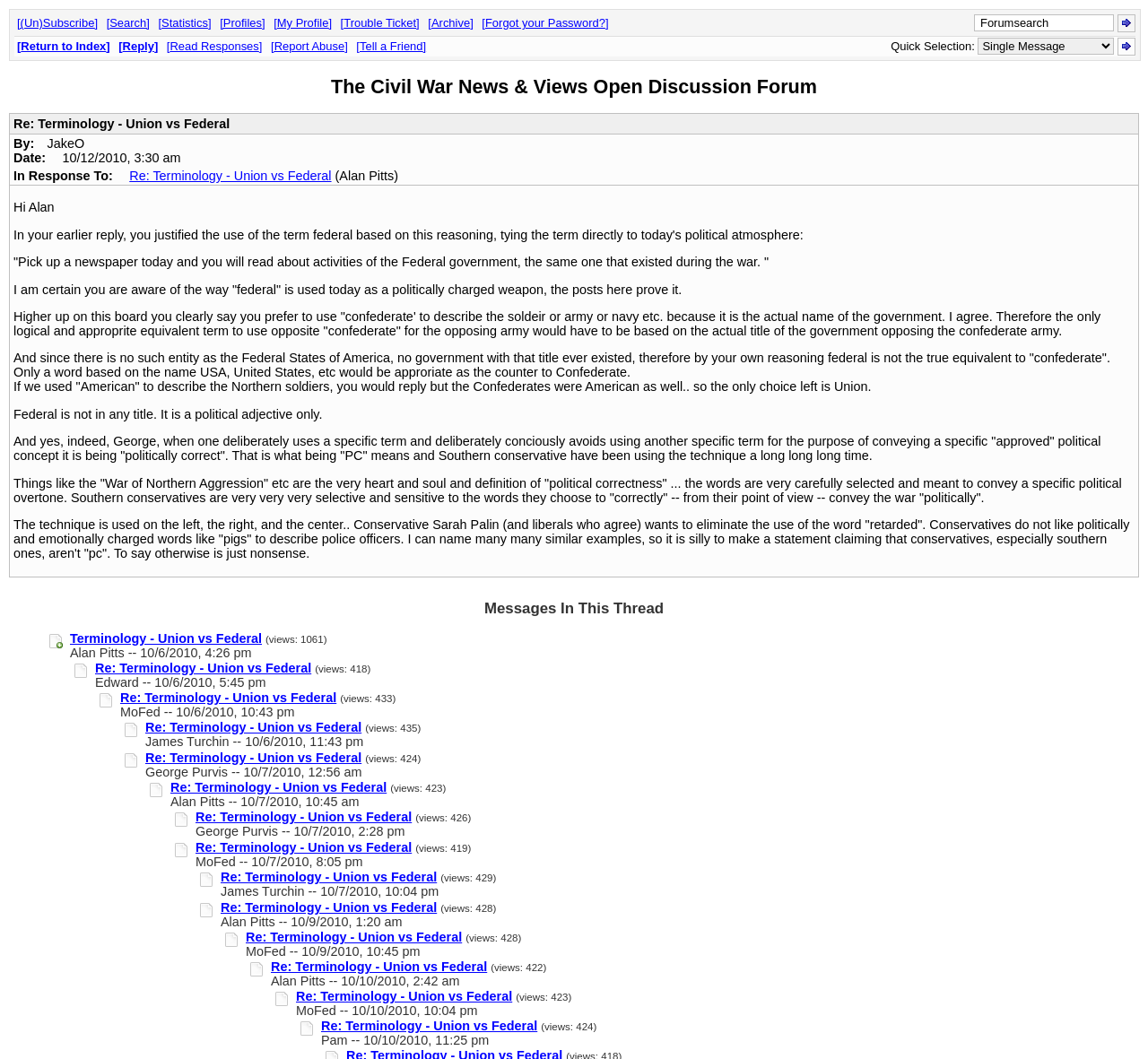What is the date of the first post in this thread?
Look at the image and respond with a one-word or short phrase answer.

10/12/2010, 3:30 am